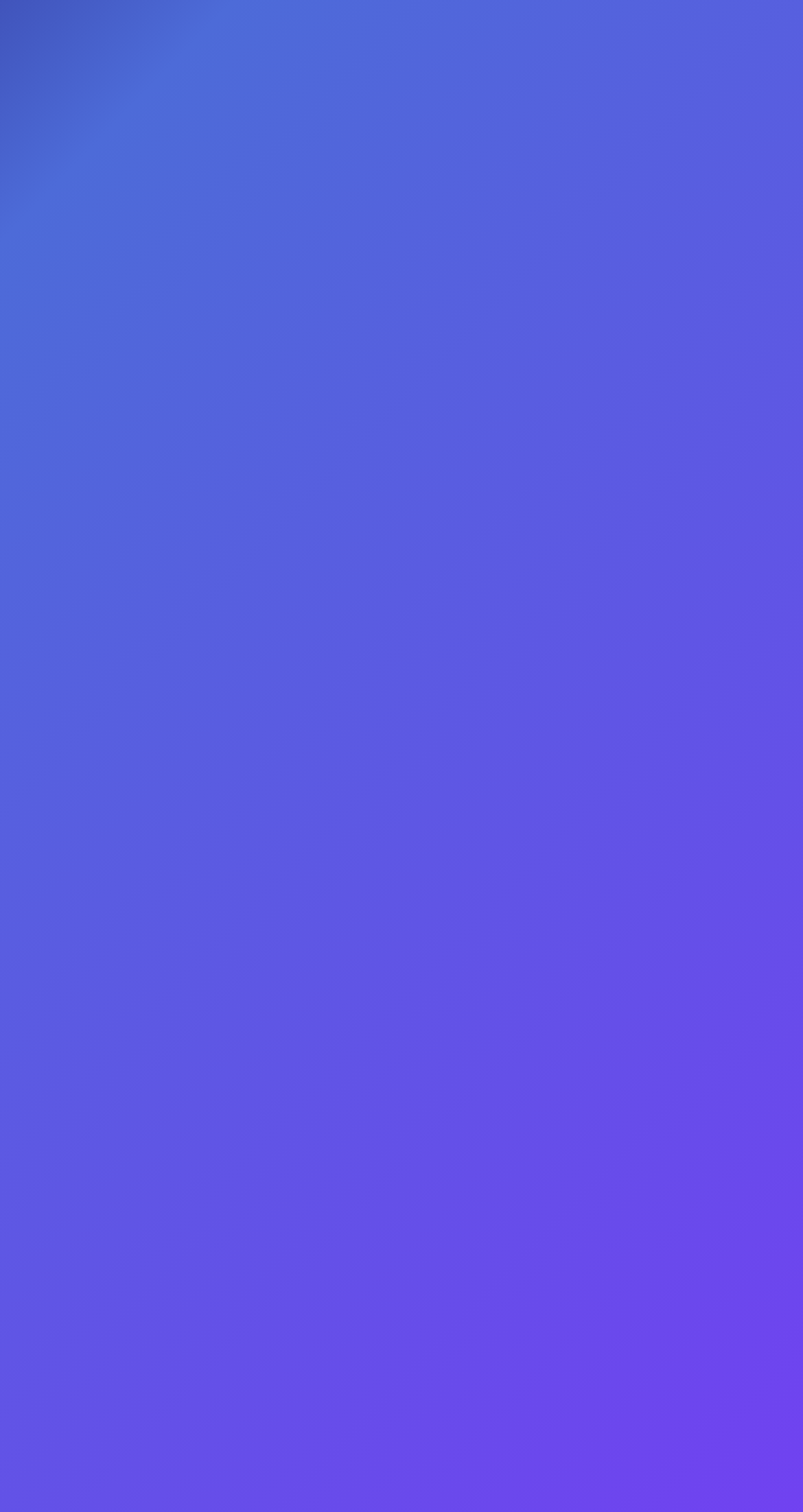Find the bounding box coordinates of the element to click in order to complete this instruction: "Contact us". The bounding box coordinates must be four float numbers between 0 and 1, denoted as [left, top, right, bottom].

[0.051, 0.653, 0.949, 0.698]